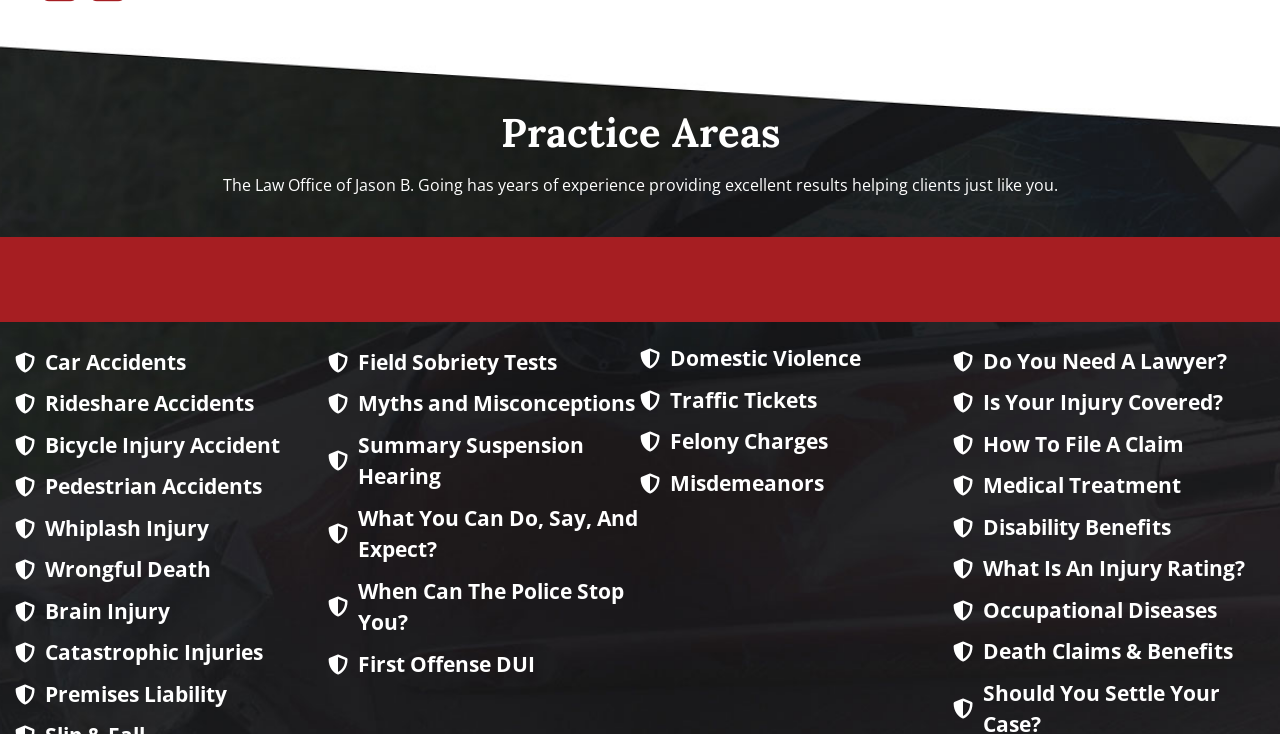Please identify the bounding box coordinates of the clickable element to fulfill the following instruction: "Learn about Field Sobriety Tests". The coordinates should be four float numbers between 0 and 1, i.e., [left, top, right, bottom].

[0.256, 0.473, 0.5, 0.516]